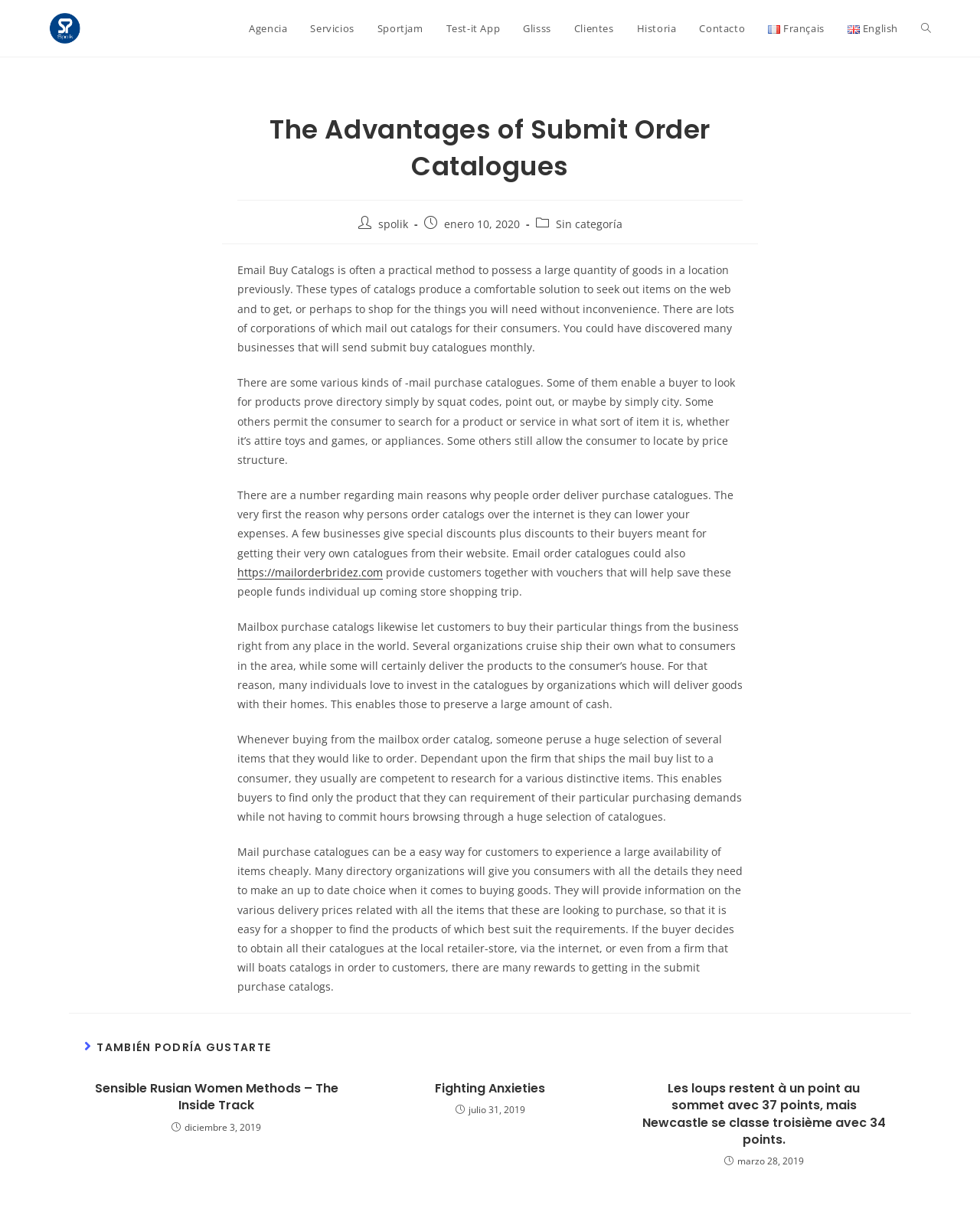What is the main topic of this webpage?
Using the image as a reference, give an elaborate response to the question.

Based on the webpage content, it appears that the main topic is discussing the advantages of email order catalogs, how they work, and their benefits to customers.